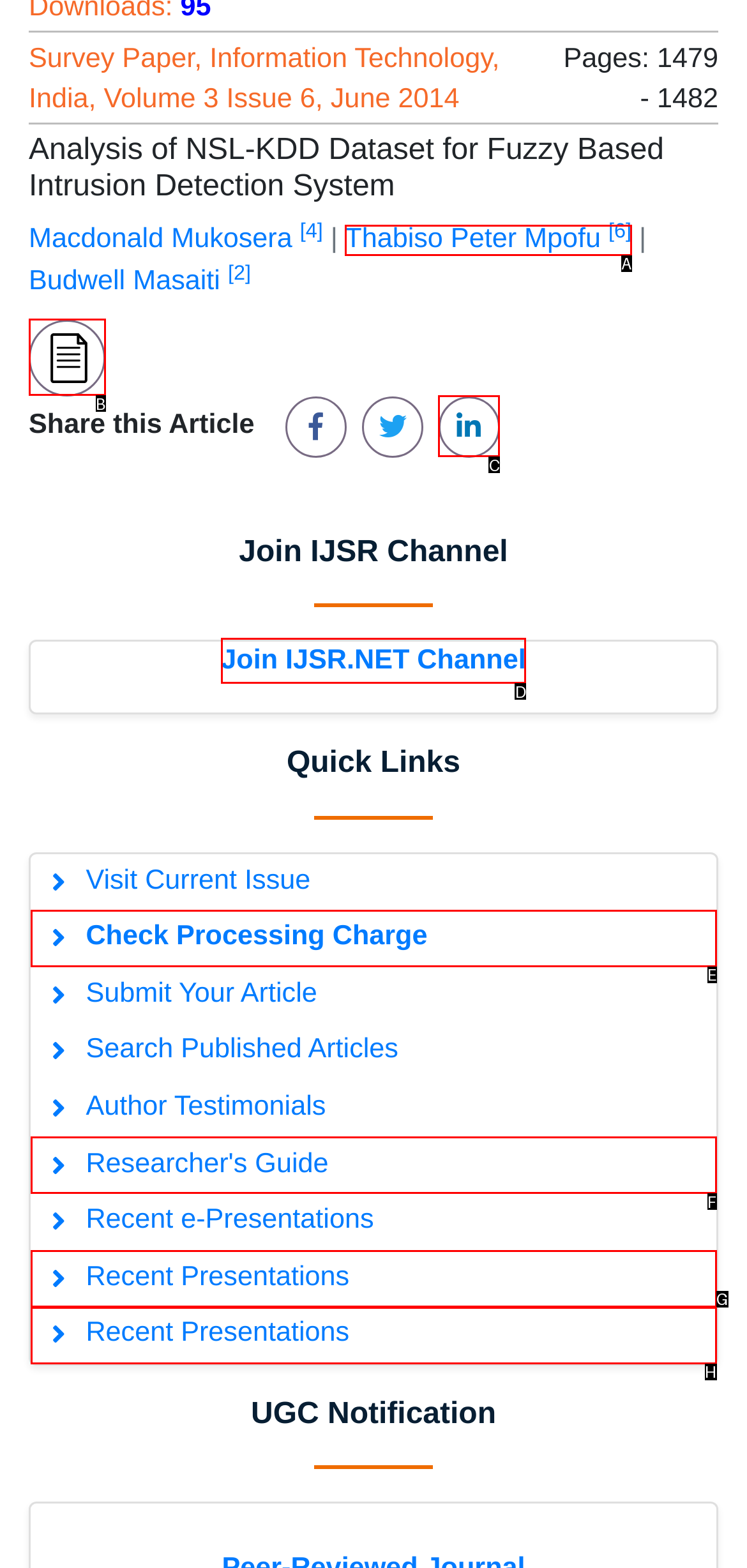Determine which HTML element to click for this task: Join IJSR.NET Channel Provide the letter of the selected choice.

D